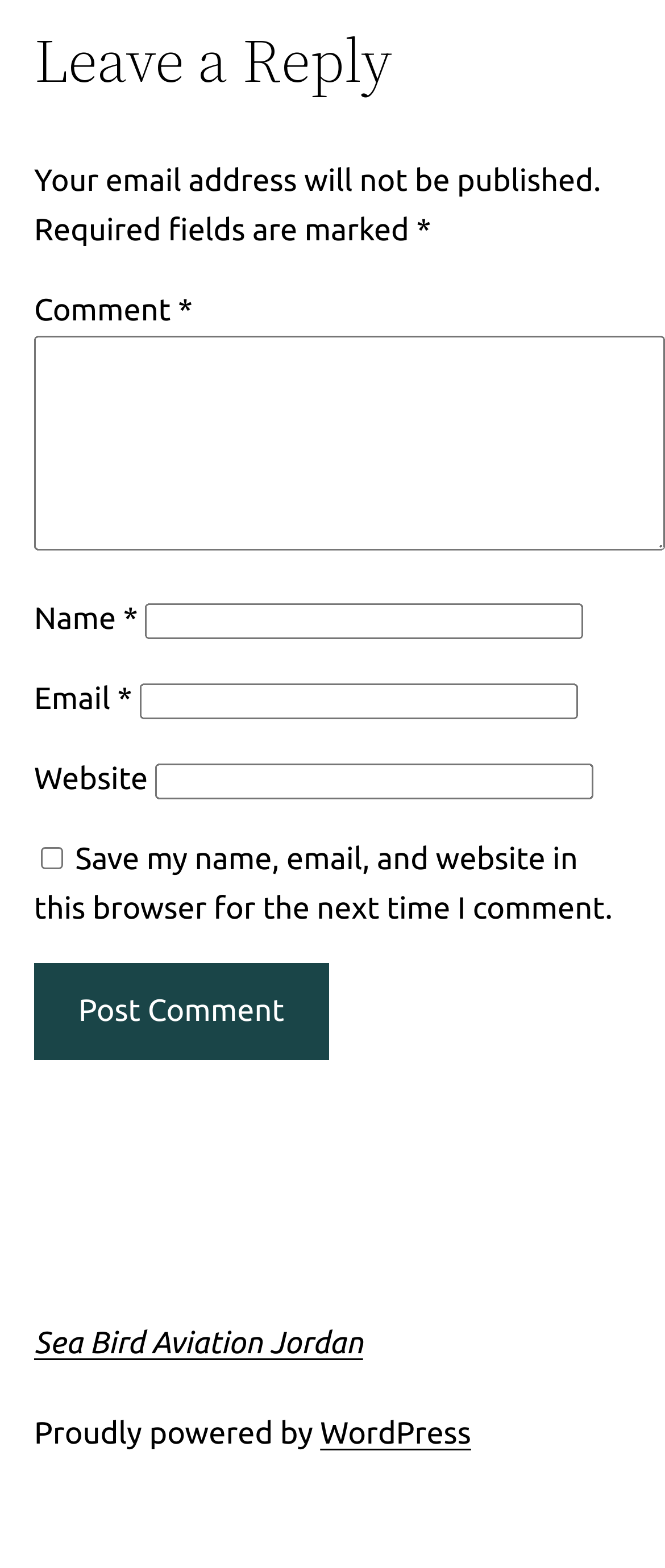From the details in the image, provide a thorough response to the question: What is the function of the checkbox?

The checkbox is labeled 'Save my name, email, and website in this browser for the next time I comment.' This suggests that checking this box will save the user's information for future comments, making it easier to leave comments in the future.